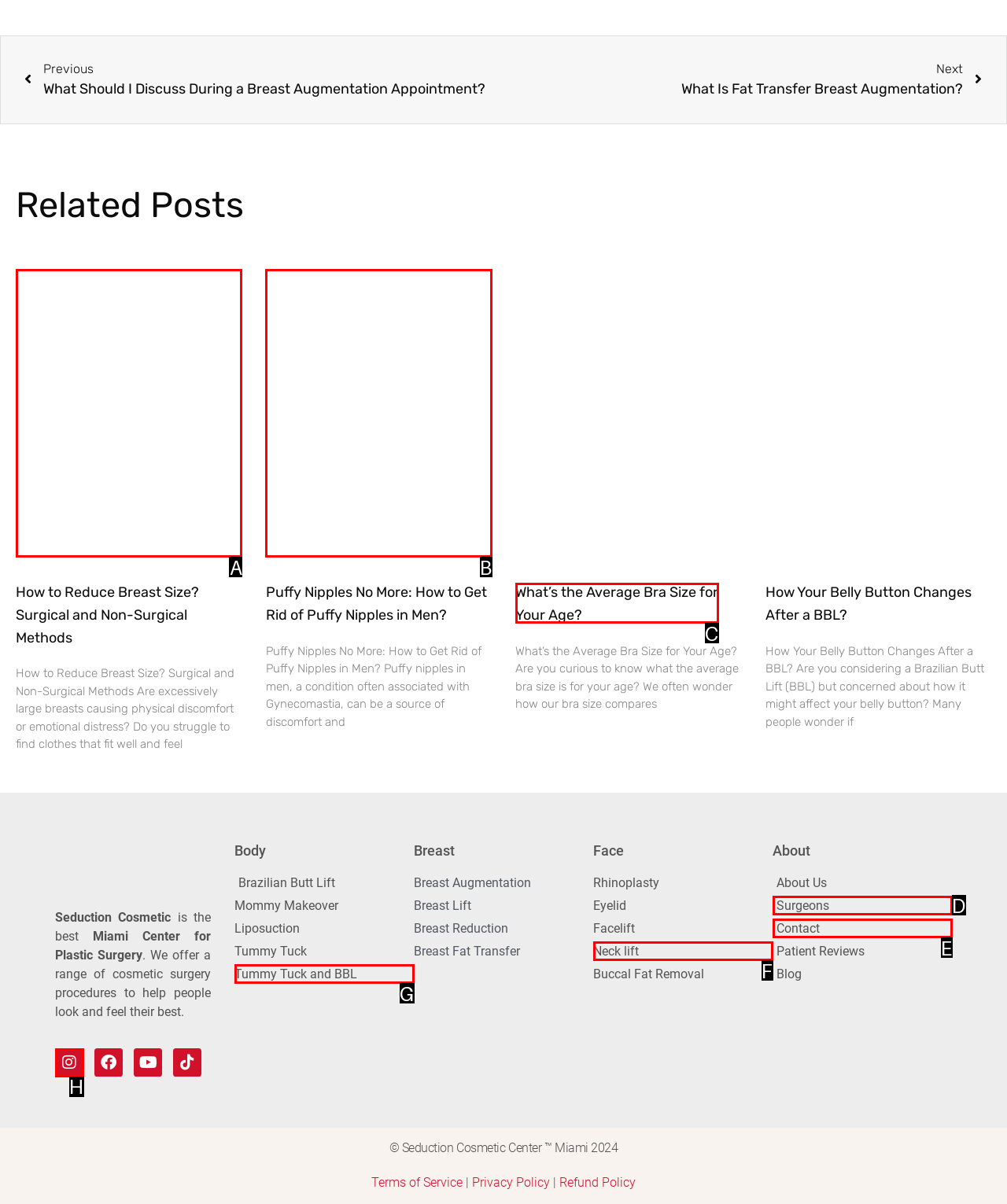From the description: Instagram, identify the option that best matches and reply with the letter of that option directly.

H